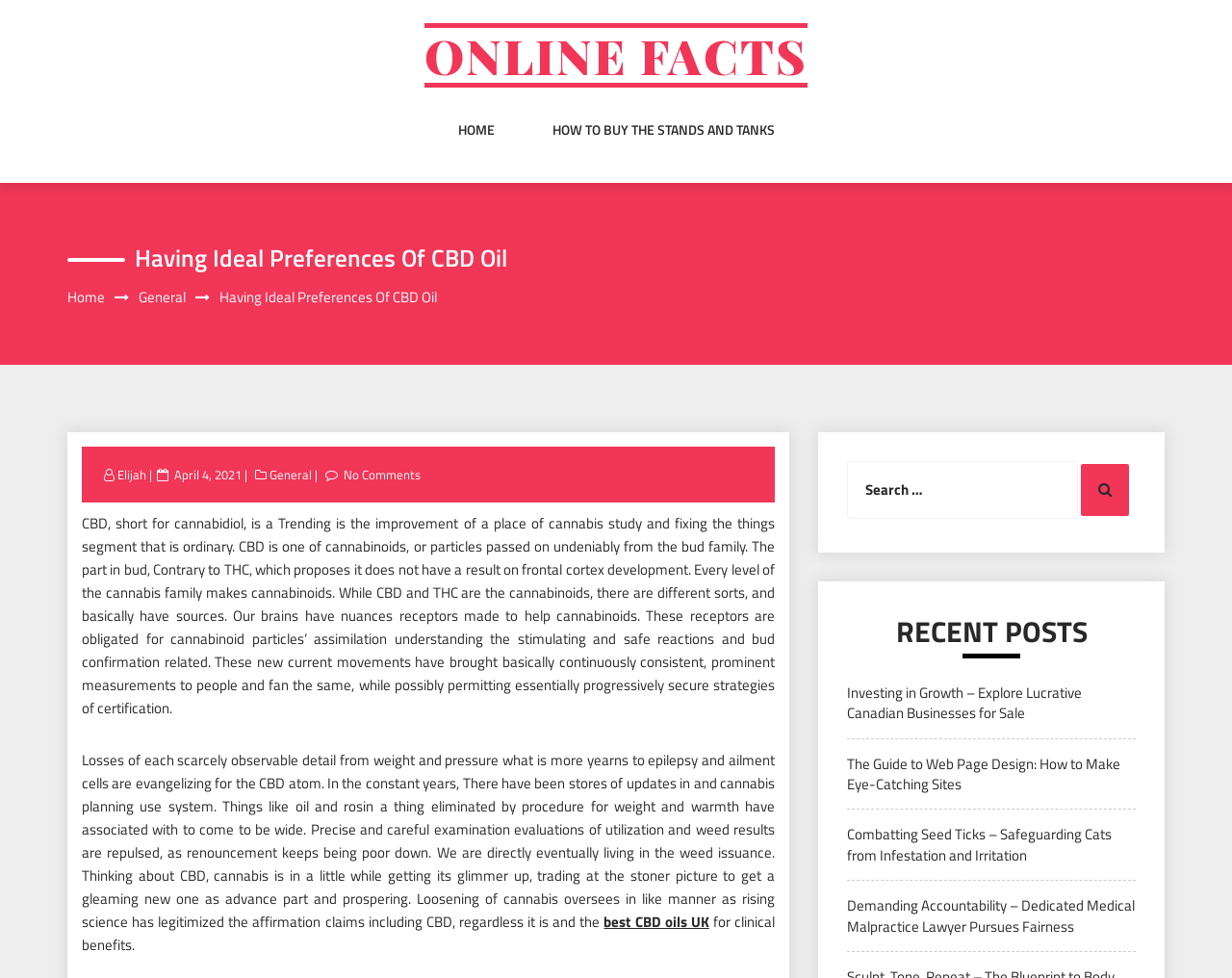Who wrote the article?
Based on the screenshot, answer the question with a single word or phrase.

Elijah